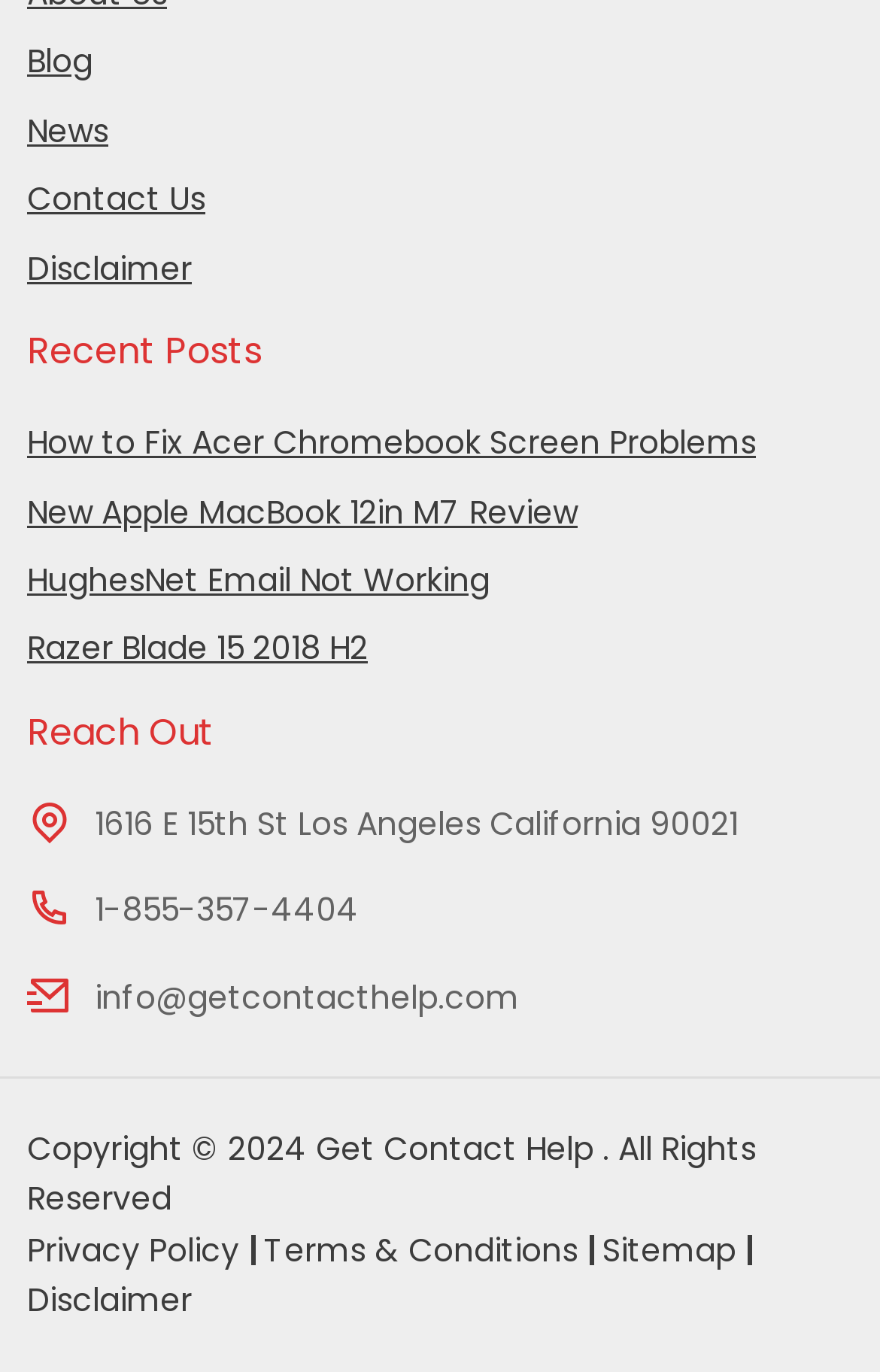Specify the bounding box coordinates (top-left x, top-left y, bottom-right x, bottom-right y) of the UI element in the screenshot that matches this description: Privacy Policy

[0.031, 0.894, 0.282, 0.927]